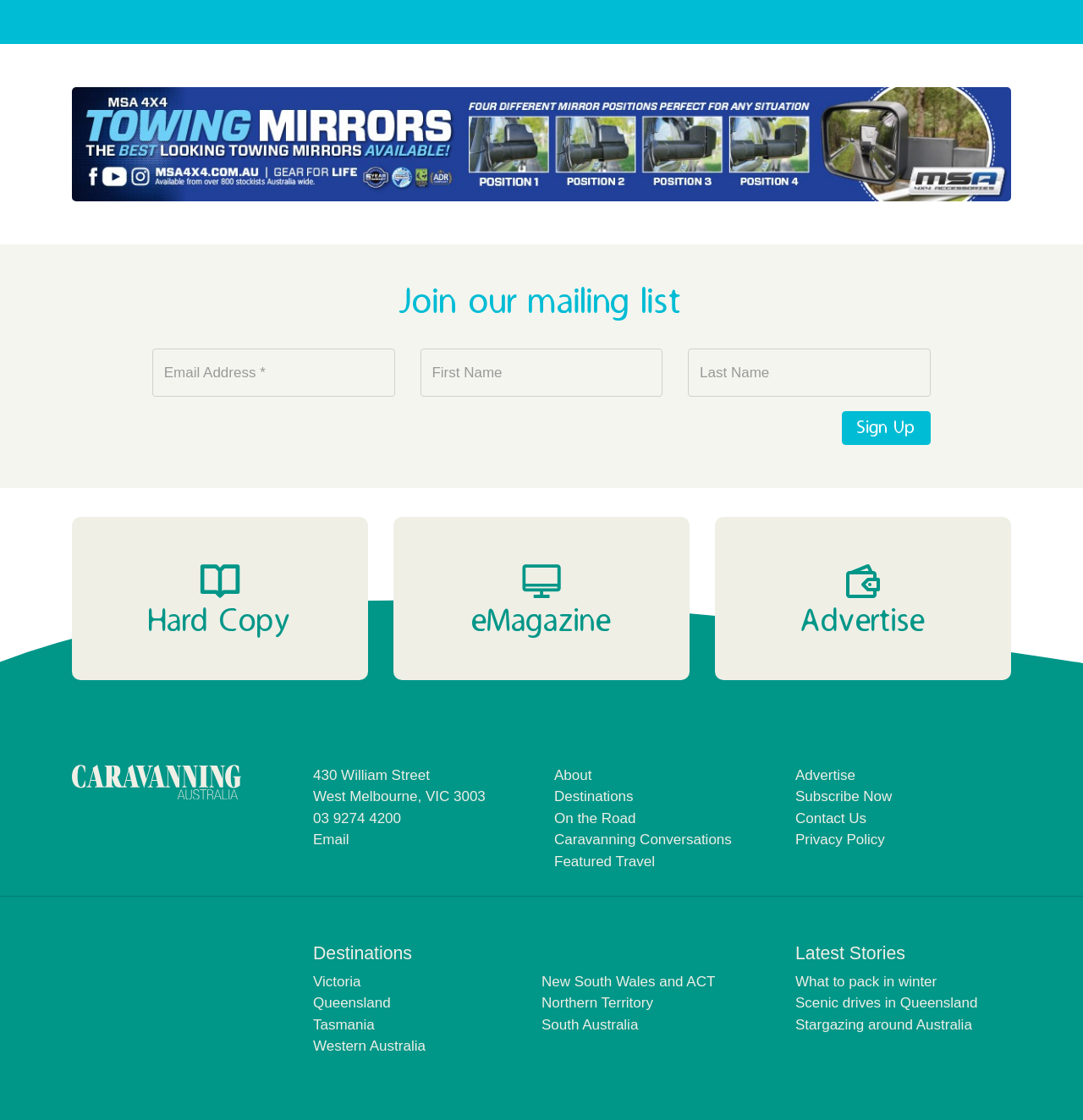Show the bounding box coordinates of the region that should be clicked to follow the instruction: "Read about Victoria."

[0.289, 0.869, 0.333, 0.884]